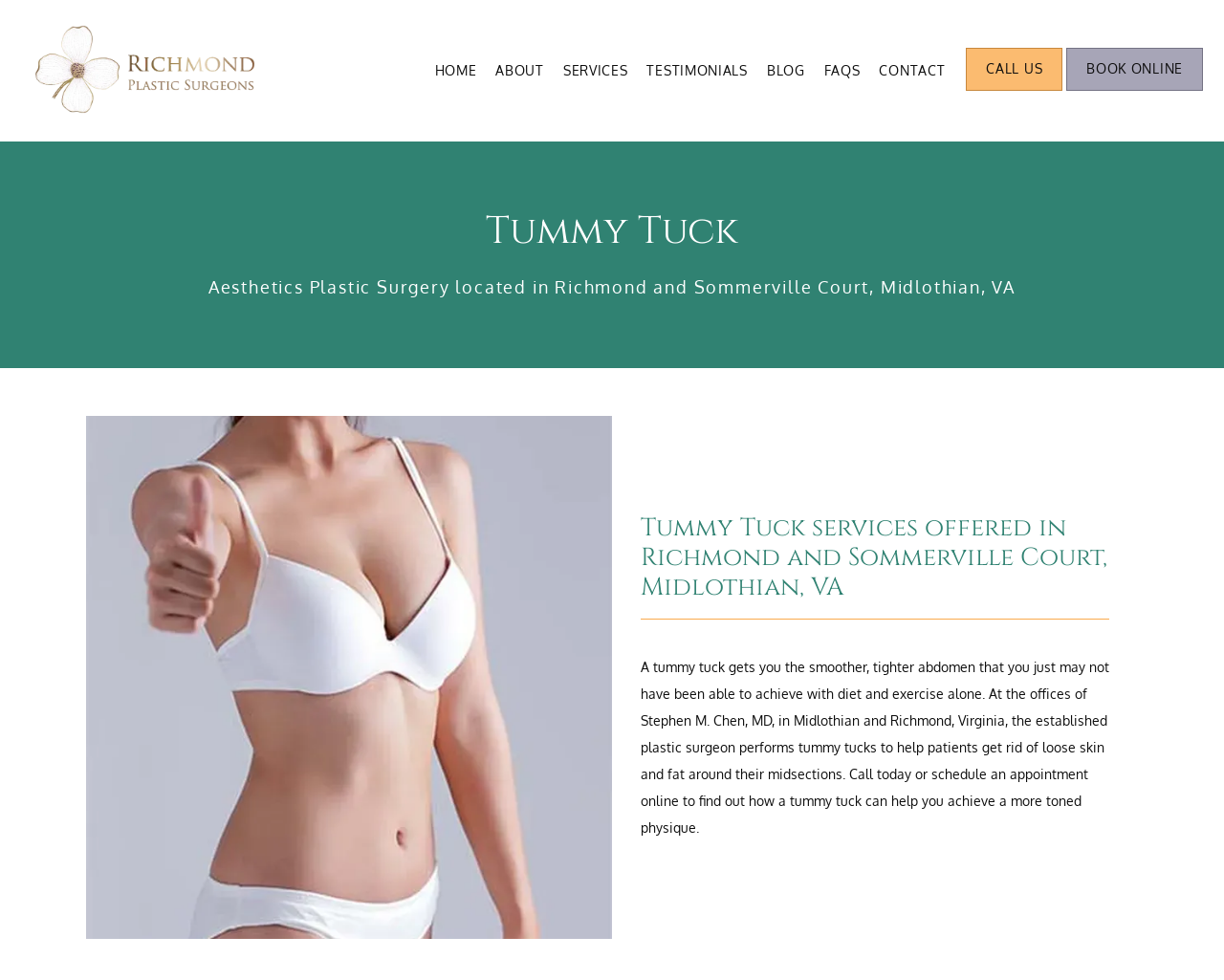Please mark the clickable region by giving the bounding box coordinates needed to complete this instruction: "Click the CALL US link".

[0.788, 0.084, 0.87, 0.097]